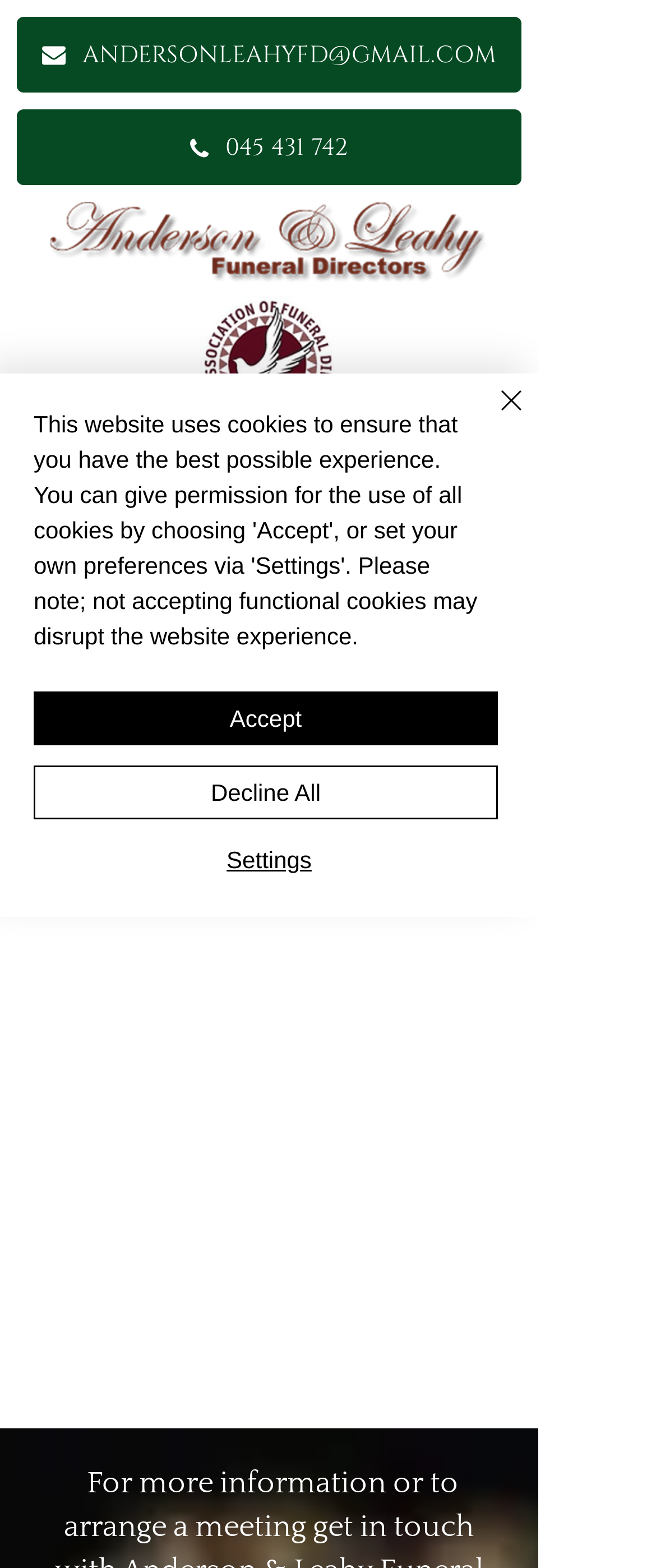Given the content of the image, can you provide a detailed answer to the question?
What is the email address of the funeral home?

The email address of the funeral home can be found on the top section of the webpage, where the contact information is provided.